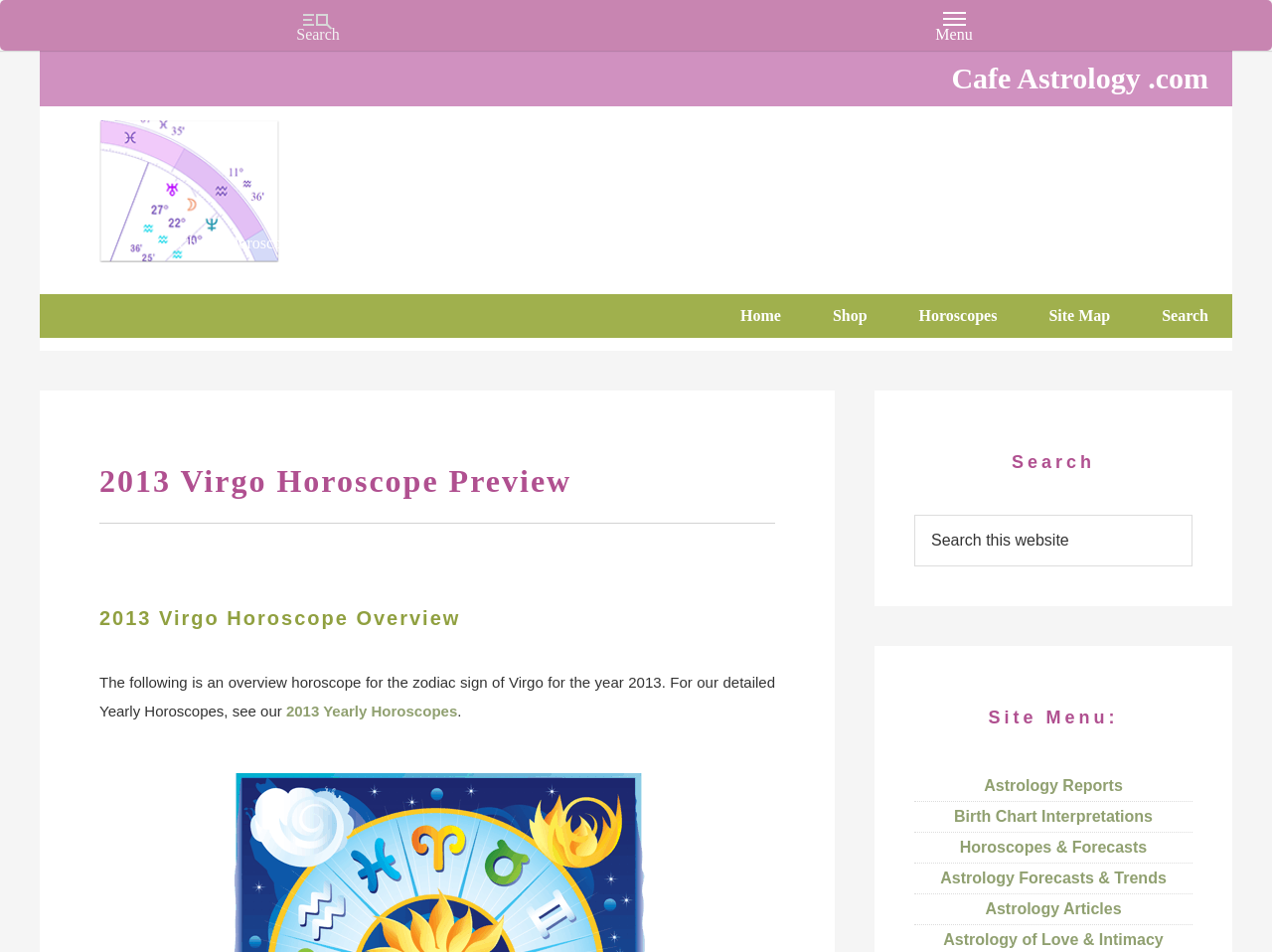Pinpoint the bounding box coordinates of the clickable element to carry out the following instruction: "go to home page."

[0.563, 0.309, 0.633, 0.355]